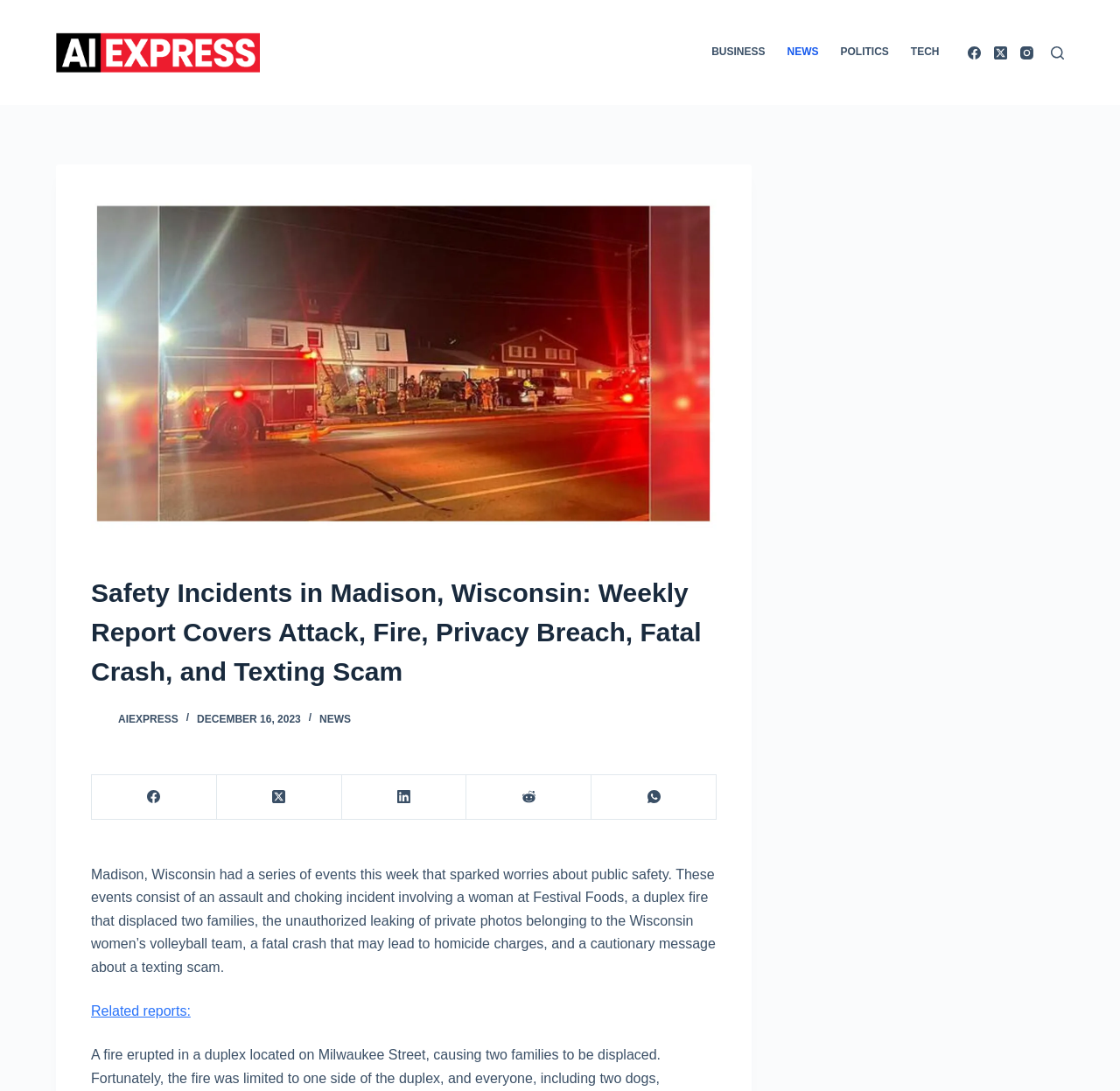Generate a comprehensive description of the webpage content.

The webpage appears to be a news article or report about safety incidents in Madison, Wisconsin. At the top left corner, there is a link to skip to the content, followed by the Ai Express logo. To the right of the logo, there is a horizontal navigation menu with four menu items: BUSINESS, NEWS, POLITICS, and TECH.

Below the navigation menu, there are three social media links: Facebook, Twitter, and Instagram, aligned horizontally. Next to these links, there is a search button.

The main content of the webpage starts with a large header that reads "Safety Incidents in Madison, Wisconsin: Weekly Report Covers Attack, Fire, Privacy Breach, Fatal Crash, and Texting Scam". Below the header, there is a subheading with the publication date, "DECEMBER 16, 2023", and a link to the NEWS section.

The main article begins with a summary of the events that sparked worries about public safety in Madison, Wisconsin, including an assault and choking incident, a duplex fire, a privacy breach, a fatal crash, and a texting scam. The text is followed by a link to related reports.

On the right side of the article, there are several social media links, including Facebook, Twitter, LinkedIn, Reddit, and WhatsApp, aligned vertically.